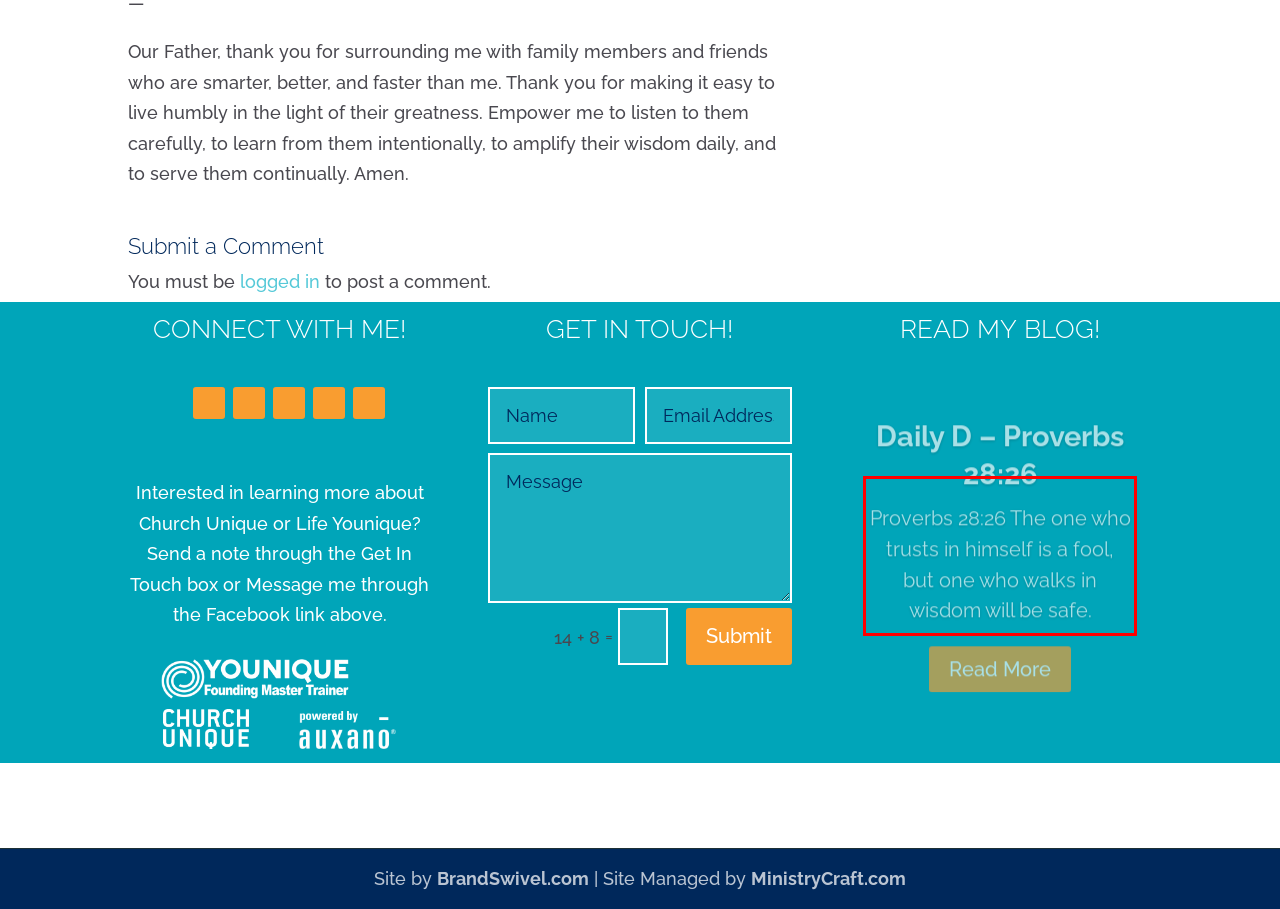Please take the screenshot of the webpage, find the red bounding box, and generate the text content that is within this red bounding box.

Proverbs 9:12 “If you are wise, you are wise for your own benefit; if you mock, you alone will bear the consequences.”